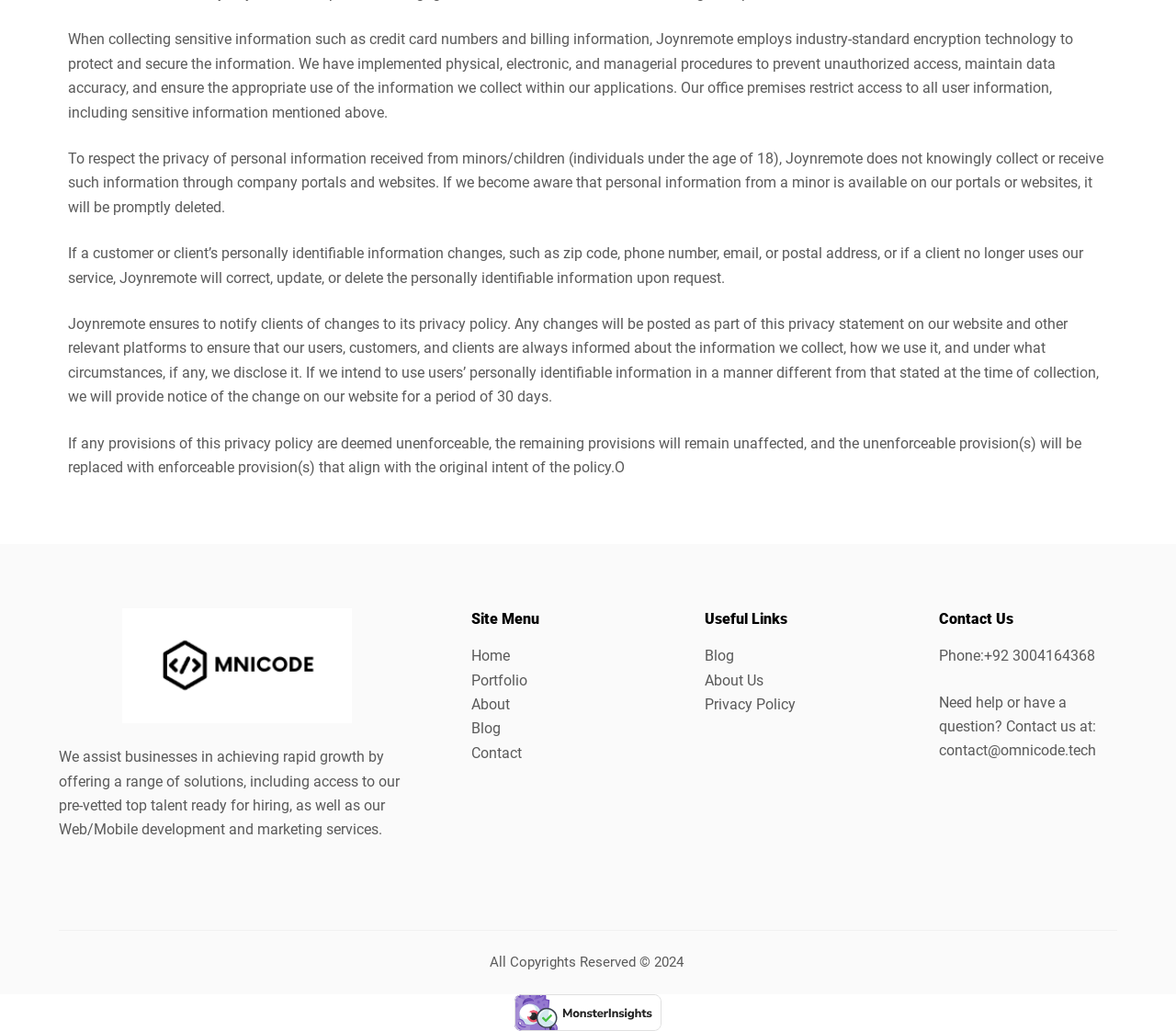Find the bounding box coordinates for the UI element that matches this description: "aria-label="Instagram"".

None